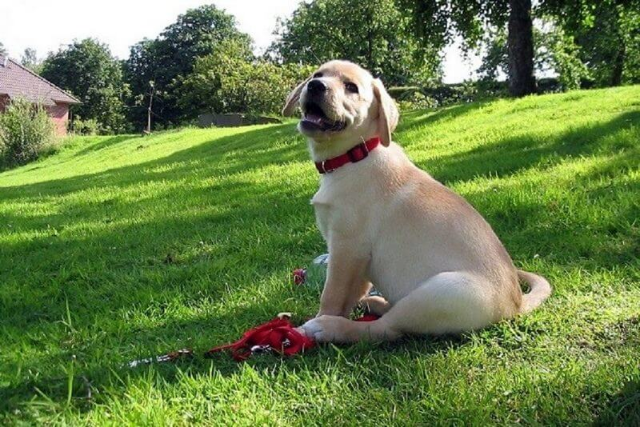What is the puppy's coat color?
We need a detailed and exhaustive answer to the question. Please elaborate.

The caption describes the puppy's coat as light-colored with a slightly darker shade on its back, indicating a variation in its coat color.